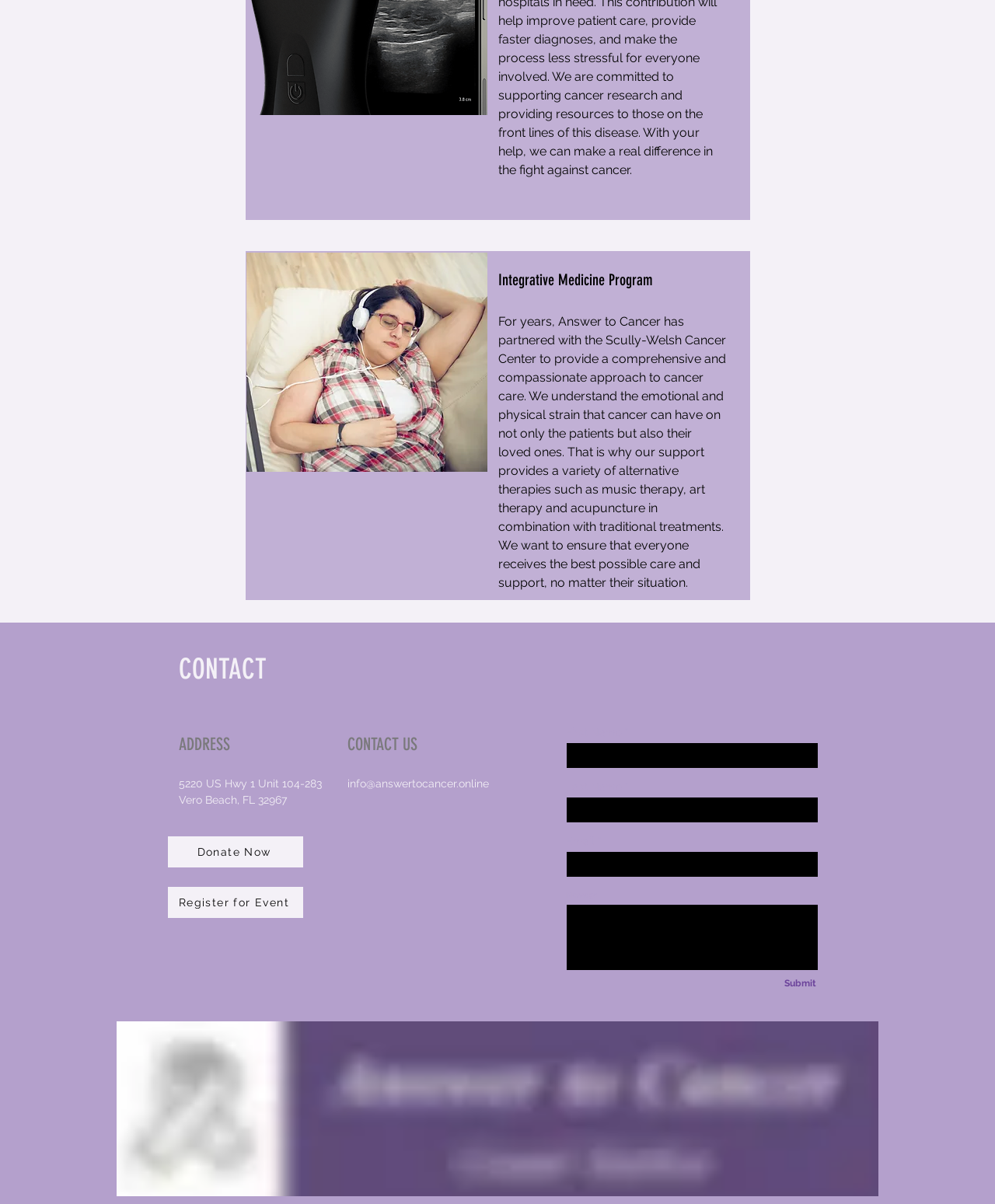What is the address of the organization?
Utilize the information in the image to give a detailed answer to the question.

The address of the organization is mentioned in the static text elements '5220 US Hwy 1 Unit 104-283' and 'Vero Beach, FL 32967' with bounding box coordinates [0.18, 0.646, 0.323, 0.656] and [0.18, 0.659, 0.288, 0.67] respectively.